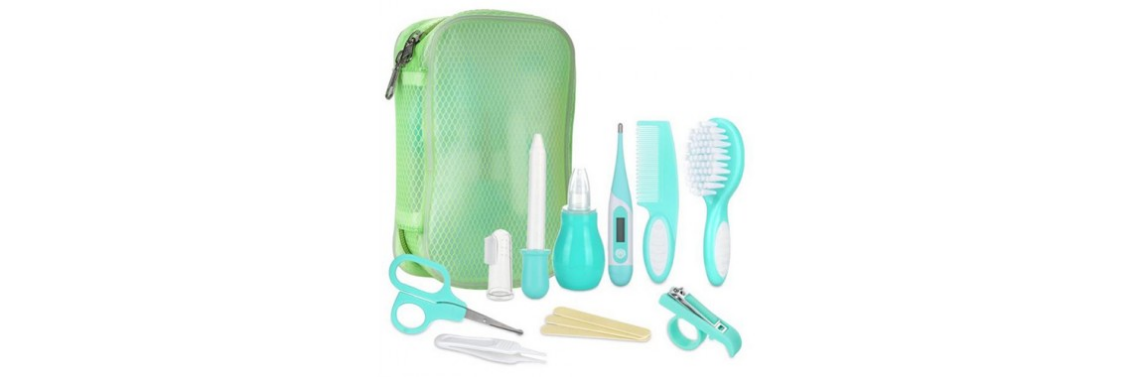Detail every visible element in the image extensively.

The image showcases an organized baby grooming kit neatly displayed against a white background. The kit is enclosed in a light green mesh zipper bag, providing a stylish and functional way to store its contents. Inside the bag, you’ll find an array of essential grooming tools in calming shades of teal and white, including a pair of safety scissors, a comb, a brush, a digital thermometer, and a nasal aspirator. Additionally, there are wooden tongue depressors and a nail clipper, all designed for convenience and ease of use. This comprehensive set is perfect for new parents looking to ensure their baby's hygiene and grooming needs are met with care and safety.